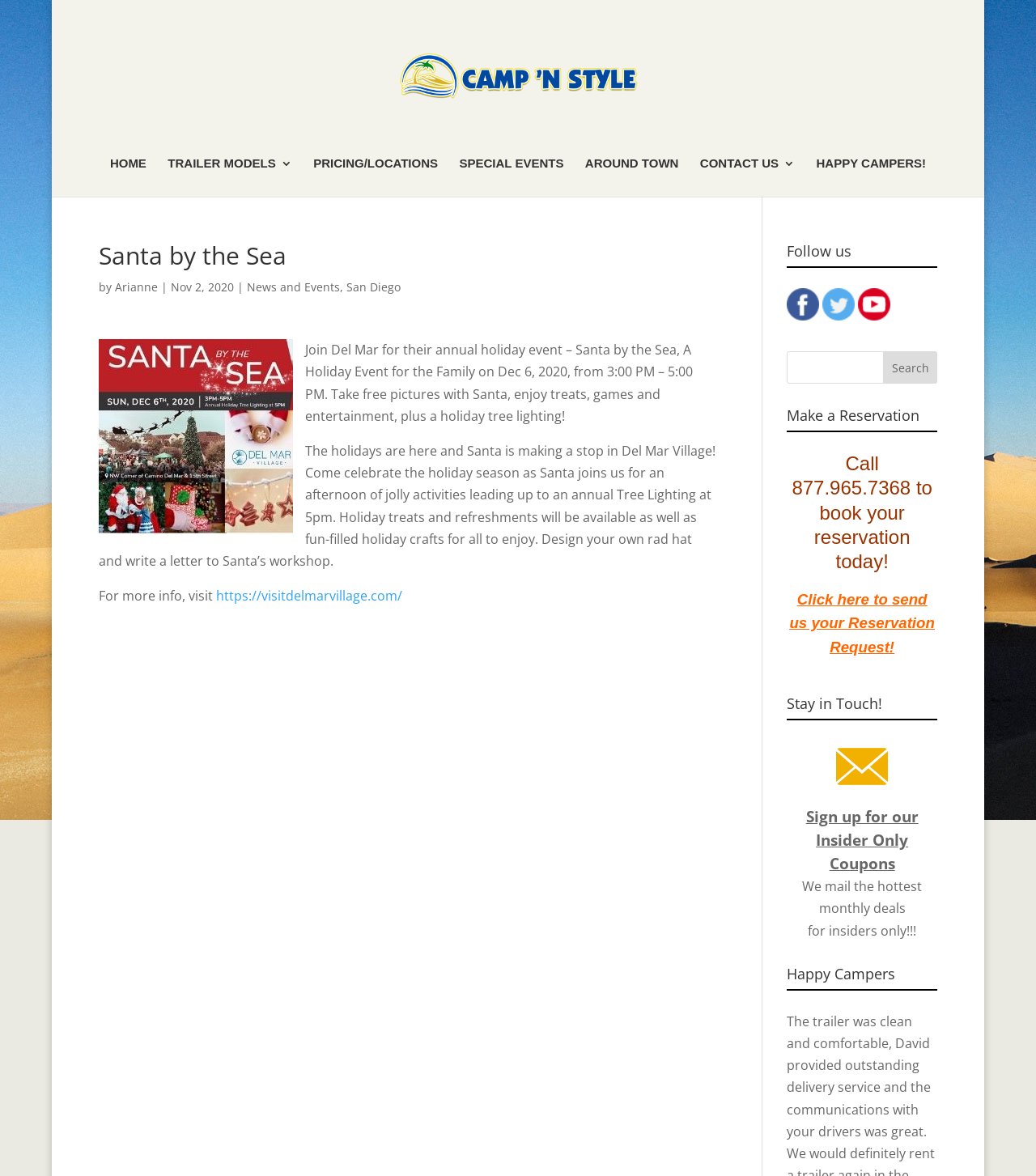Identify the bounding box coordinates for the element you need to click to achieve the following task: "Make a reservation by clicking the link". Provide the bounding box coordinates as four float numbers between 0 and 1, in the form [left, top, right, bottom].

[0.762, 0.502, 0.902, 0.557]